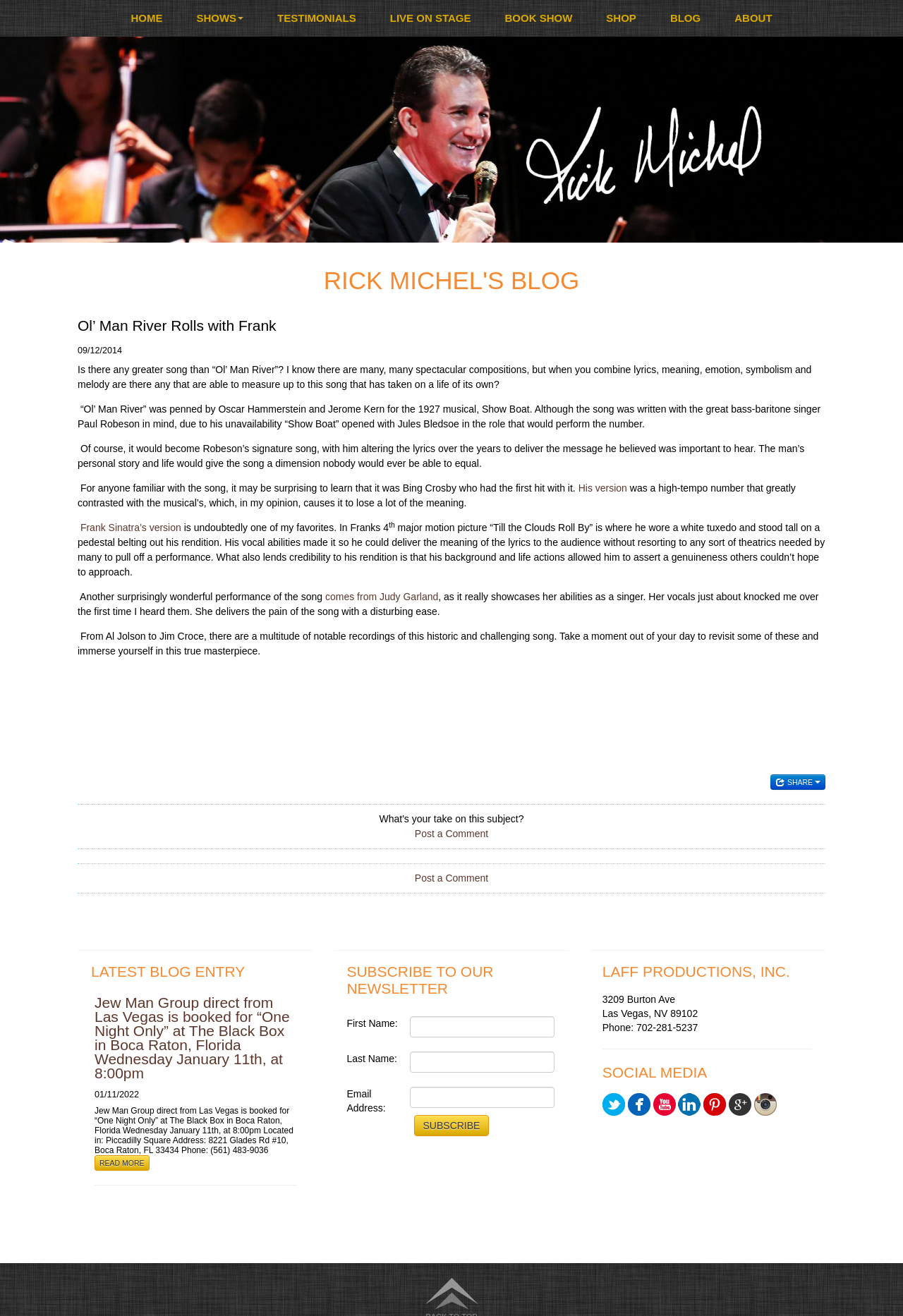Please find the bounding box coordinates of the element that needs to be clicked to perform the following instruction: "Visit Airship 27". The bounding box coordinates should be four float numbers between 0 and 1, represented as [left, top, right, bottom].

None